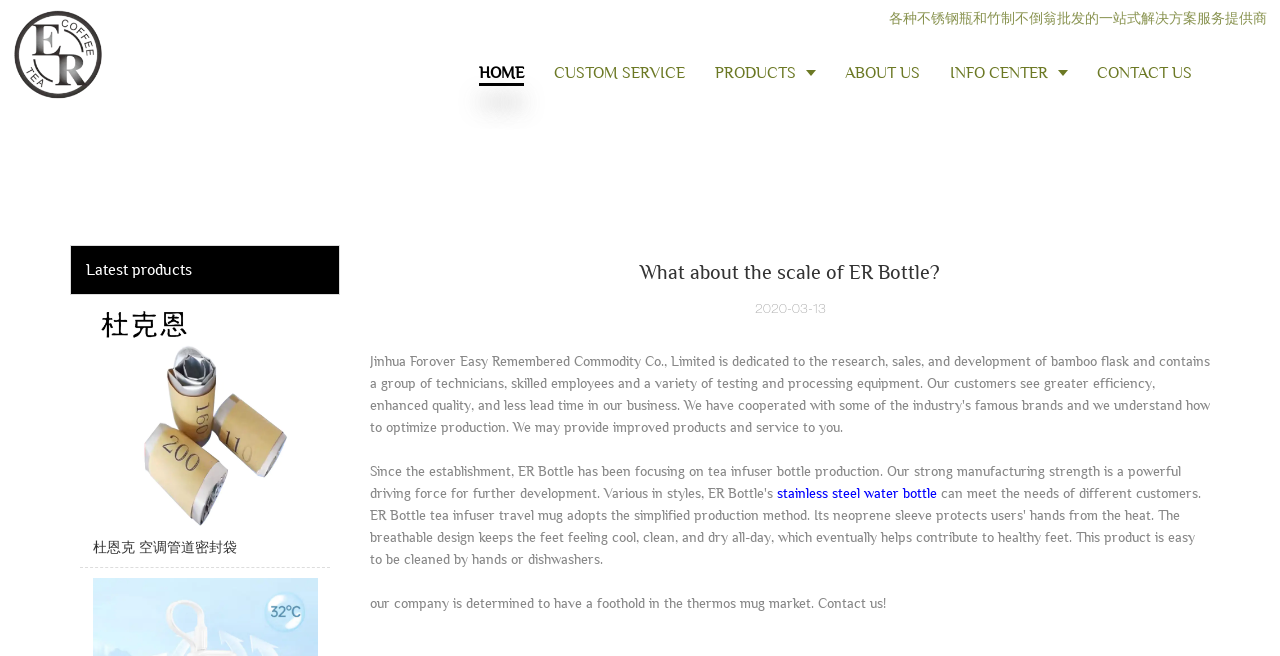What type of products does the company offer?
Provide an in-depth and detailed explanation in response to the question.

The webpage mentions 'bamboo flask and stainless steel bottles' as the products offered by the company, which can be inferred from the text 'Jinhua Forover Easy Remembered Commodity Co., Limited is dedicated to the research, sales, and development of bamboo flask and...' and the presence of links to 'Custom Stainless Steel Bottle, Cup Wholesale Manufacturer'.